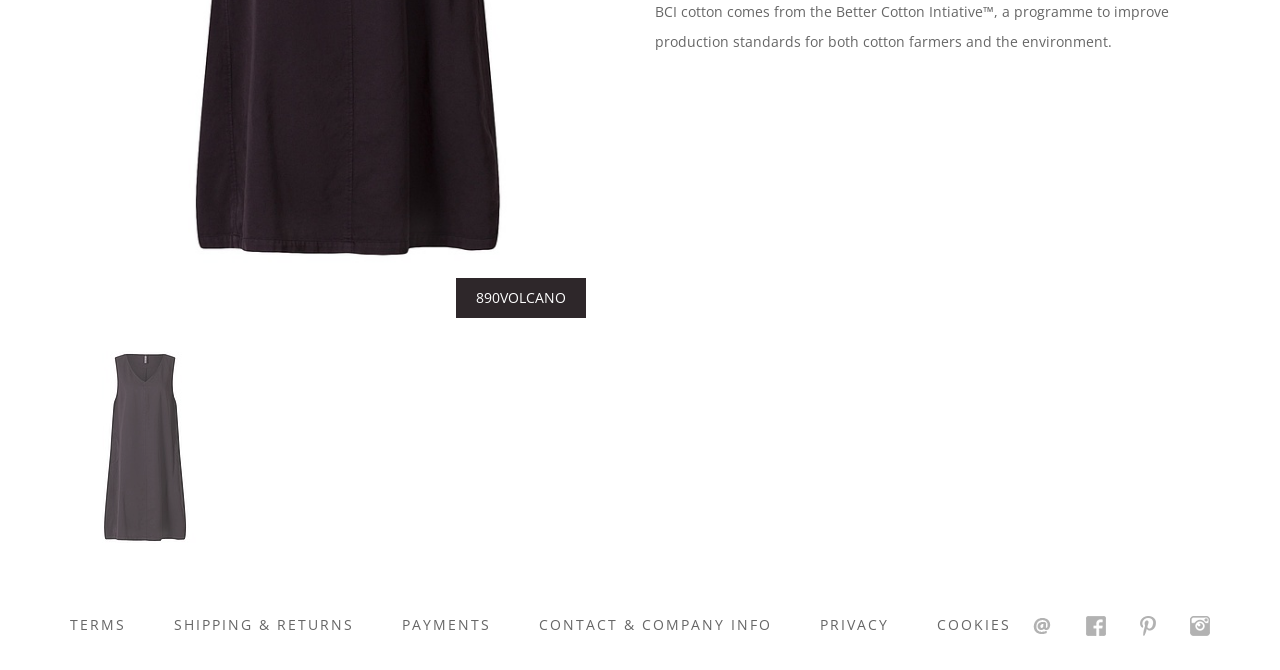Locate the UI element described by alt="Facebook" and provide its bounding box coordinates. Use the format (top-left x, top-left y, bottom-right x, bottom-right y) with all values as floating point numbers between 0 and 1.

[0.827, 0.91, 0.864, 0.955]